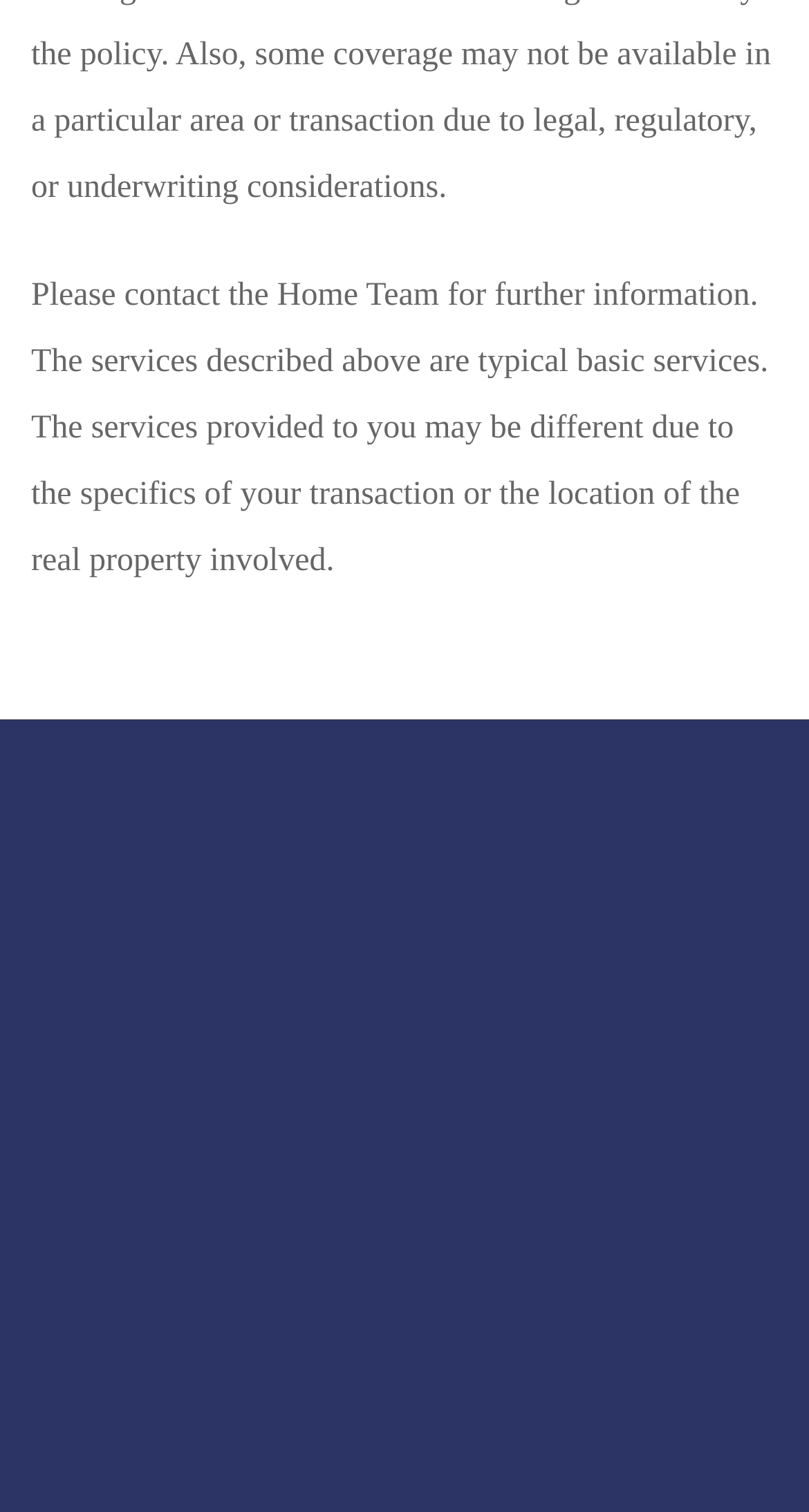Find the bounding box coordinates for the UI element that matches this description: "info@homeabstractcorp.com".

[0.322, 0.637, 0.798, 0.66]